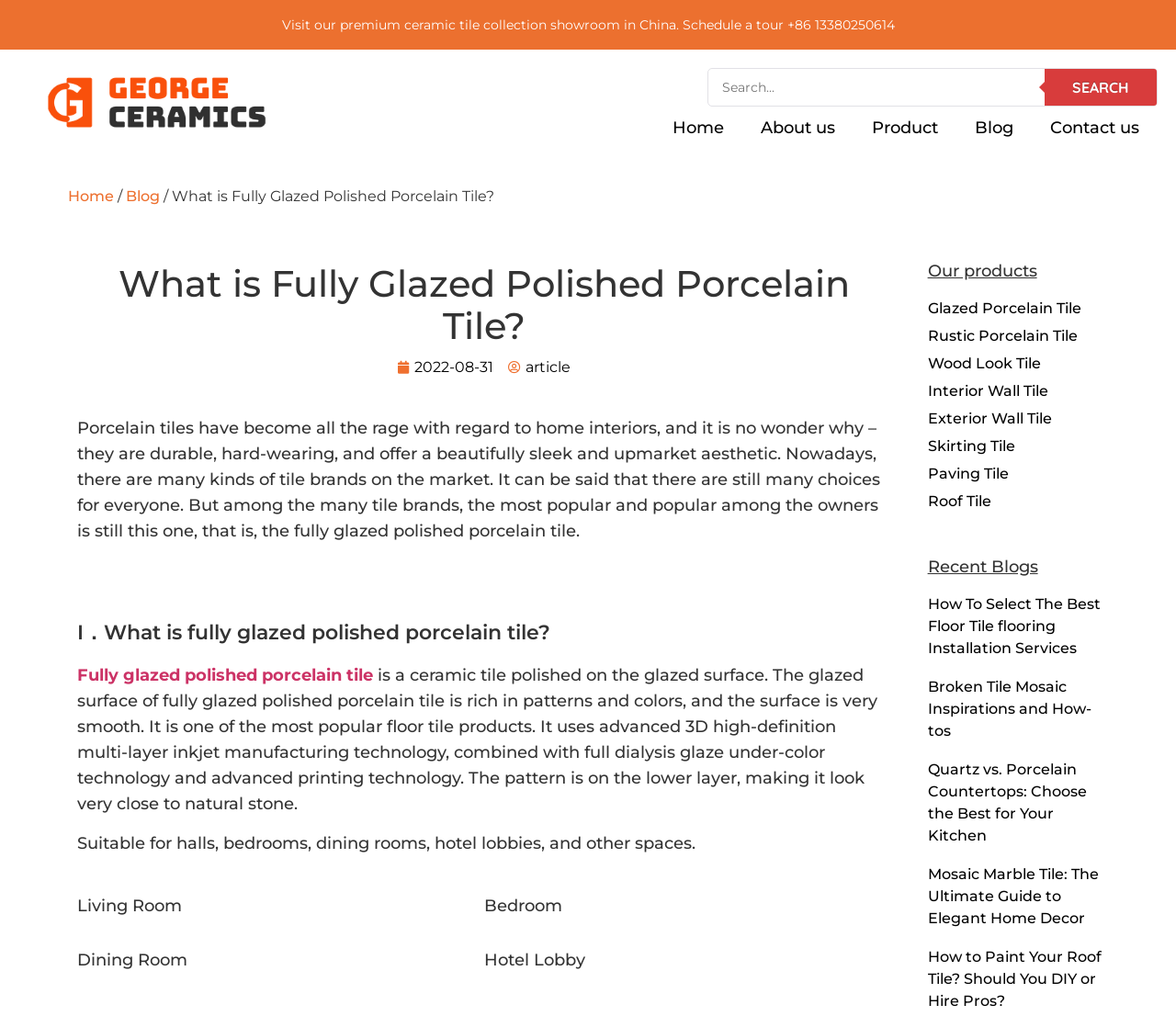Kindly determine the bounding box coordinates for the clickable area to achieve the given instruction: "Visit the home page".

[0.556, 0.105, 0.631, 0.146]